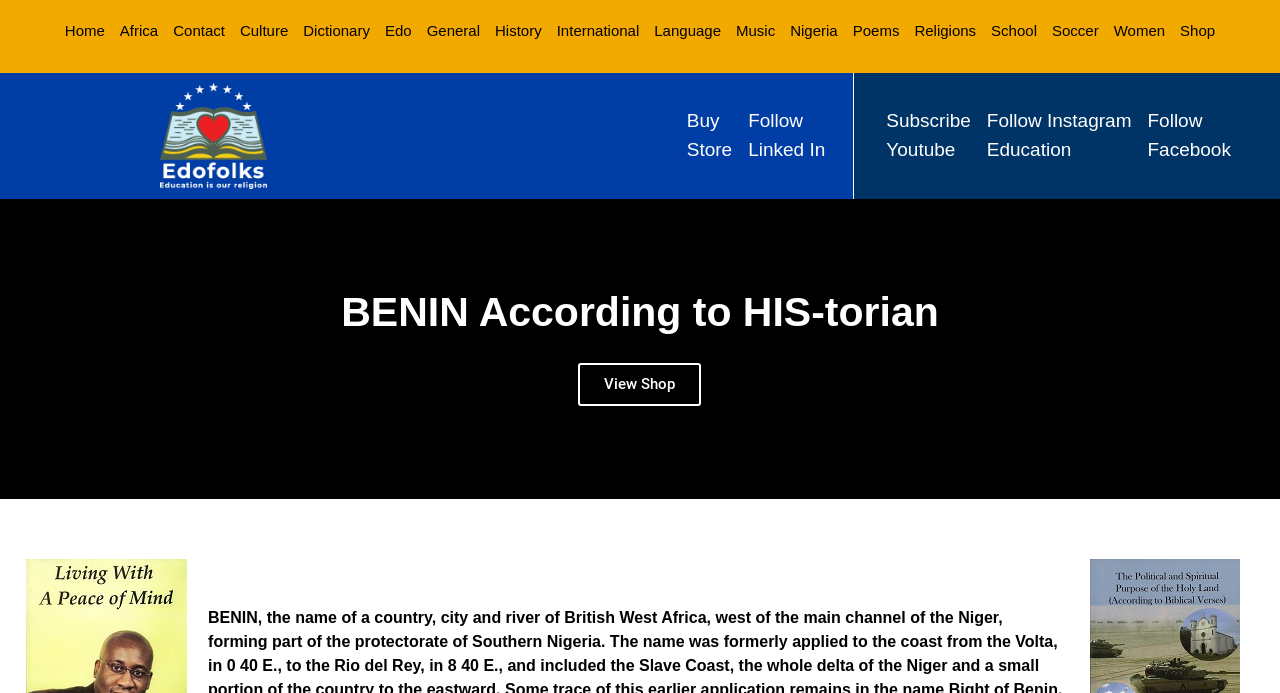How many categories are listed in the top navigation menu?
Provide a detailed answer to the question using information from the image.

The top navigation menu contains 15 categories, including 'Home', 'Africa', 'Contact', 'Culture', 'Dictionary', 'Edo', 'General', 'History', 'International', 'Language', 'Music', 'Nigeria', 'Poems', 'Religions', and 'School'.